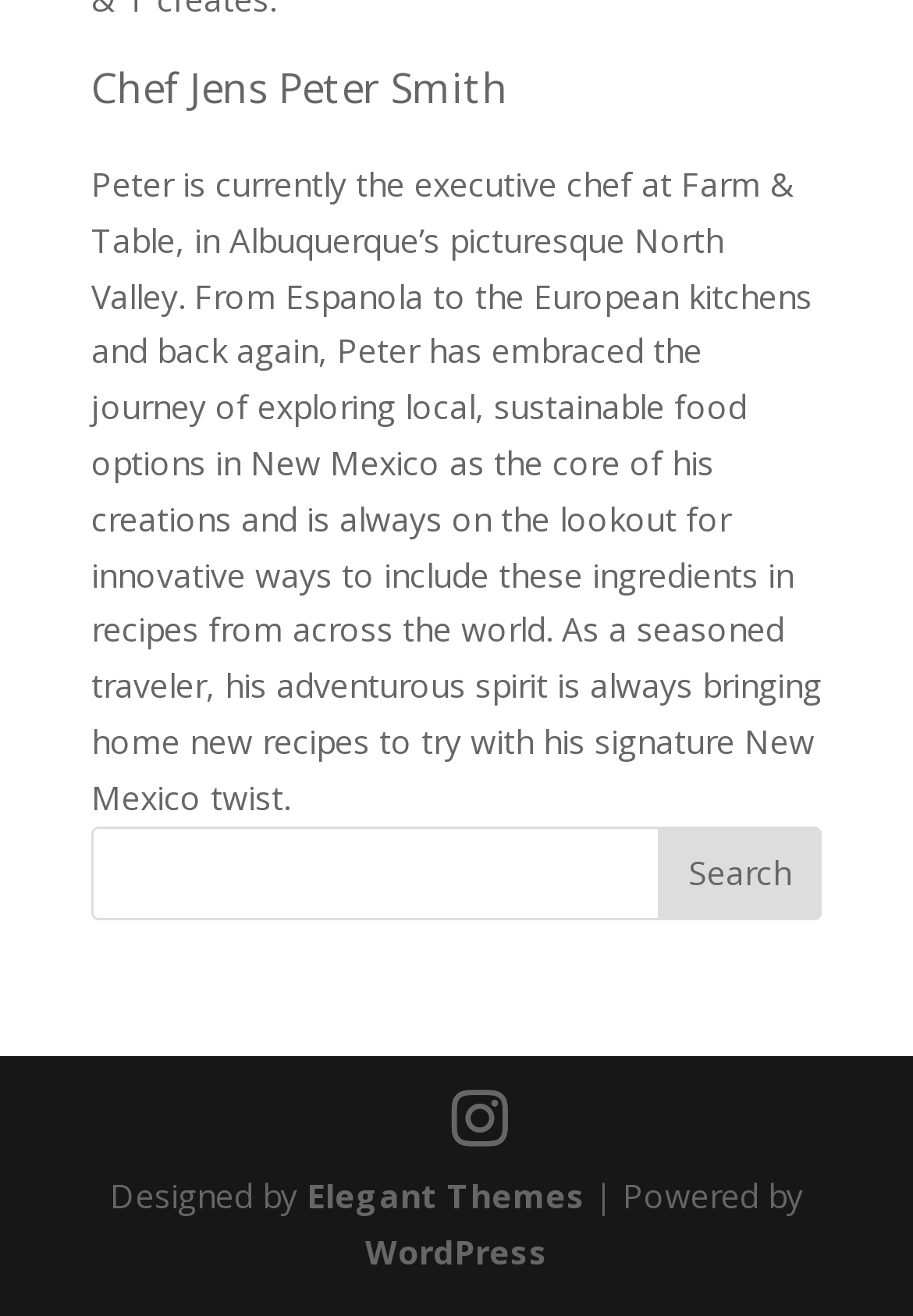What is the name of the chef?
Using the image as a reference, answer the question with a short word or phrase.

Jens Peter Smith